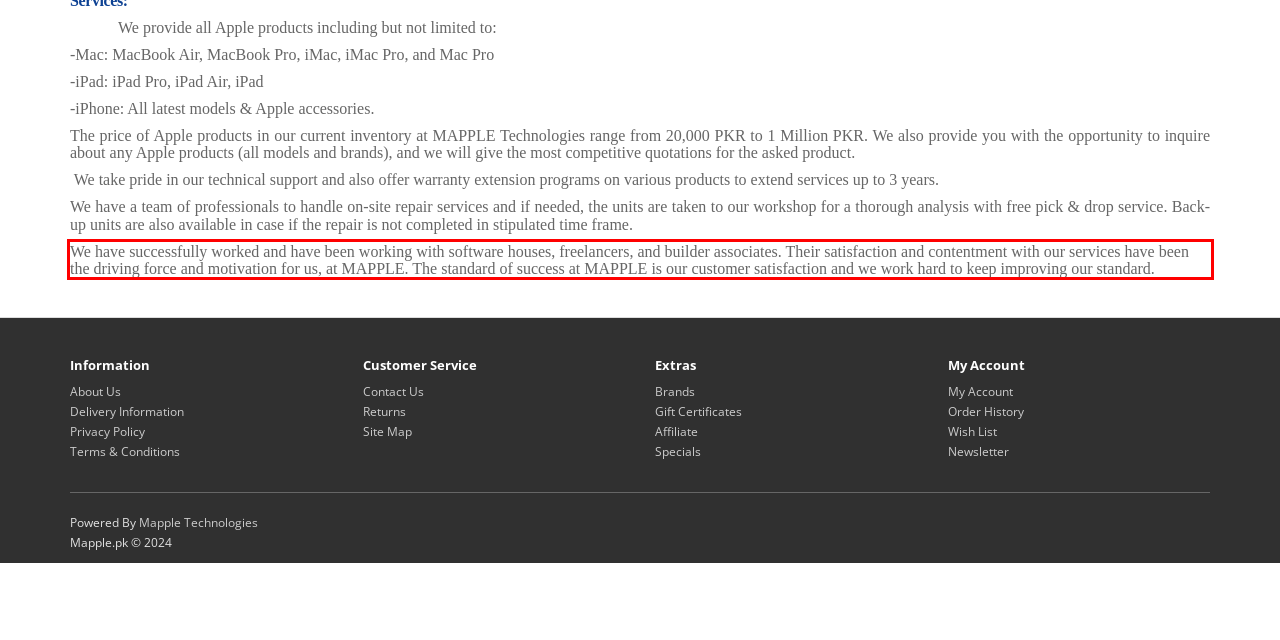Please examine the screenshot of the webpage and read the text present within the red rectangle bounding box.

We have successfully worked and have been working with software houses, freelancers, and builder associates. Their satisfaction and contentment with our services have been the driving force and motivation for us, at MAPPLE. The standard of success at MAPPLE is our customer satisfaction and we work hard to keep improving our standard.